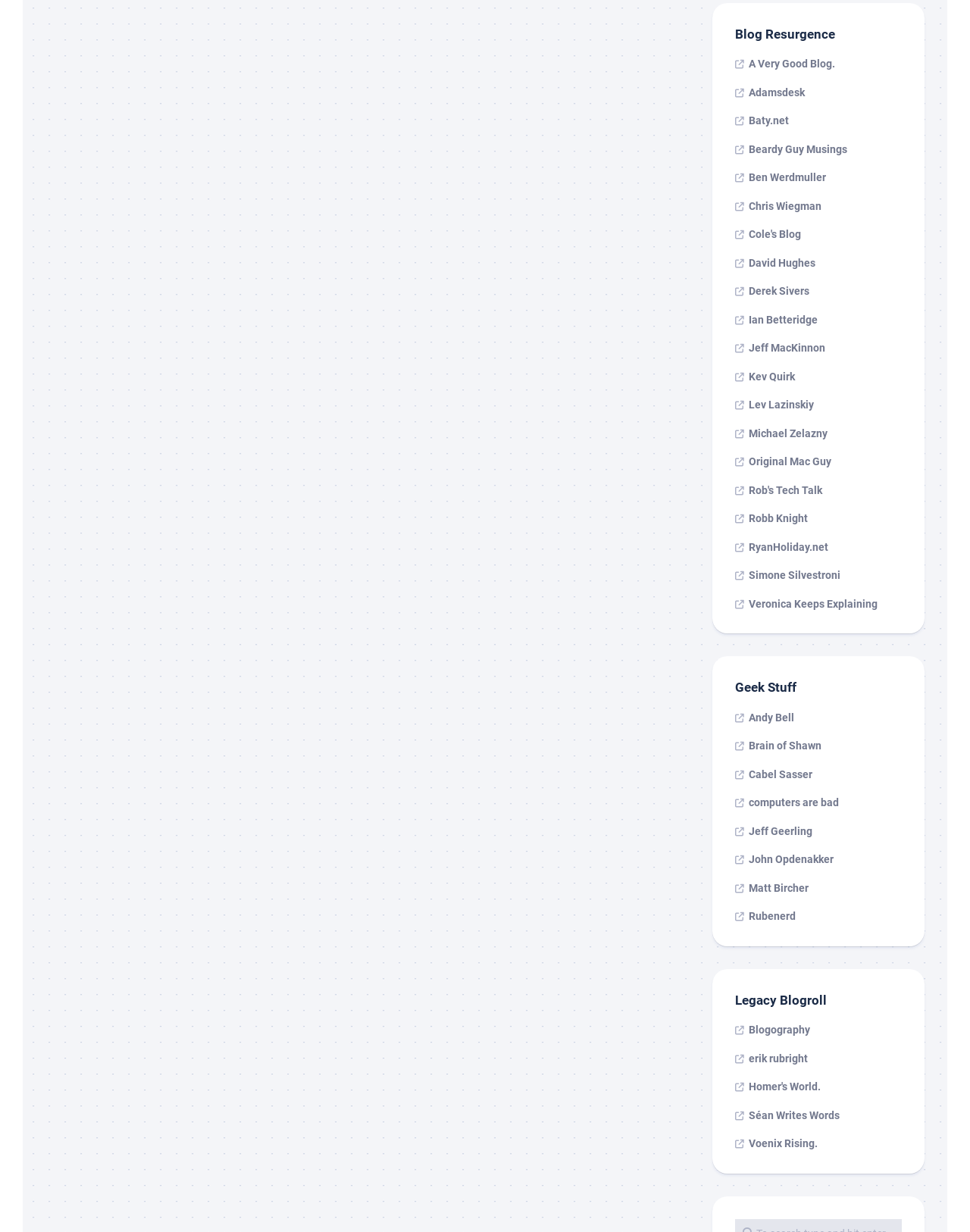Could you indicate the bounding box coordinates of the region to click in order to complete this instruction: "View Rob's Tech Talk".

[0.758, 0.393, 0.848, 0.403]